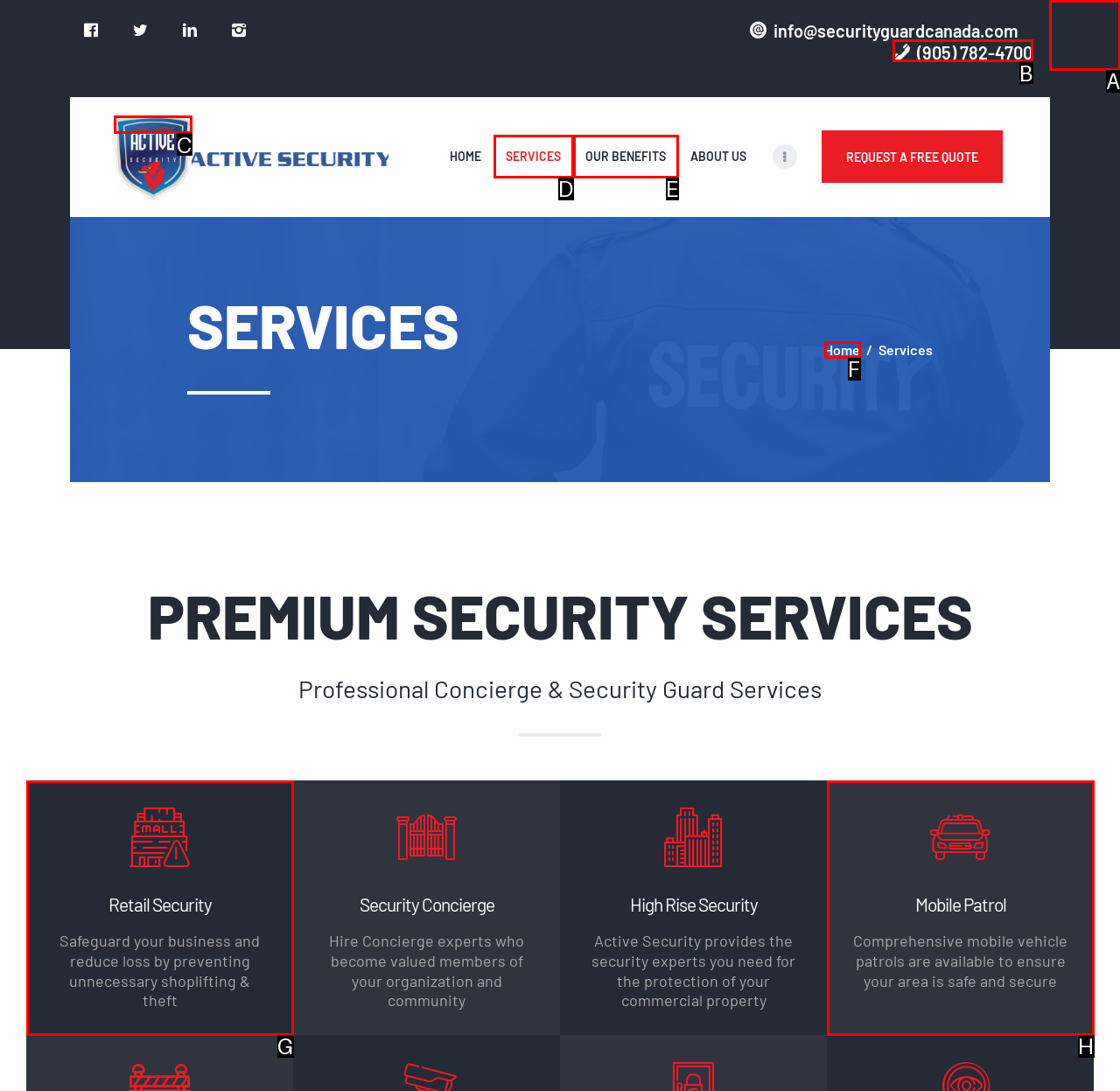Using the description: Our Benefits, find the corresponding HTML element. Provide the letter of the matching option directly.

E